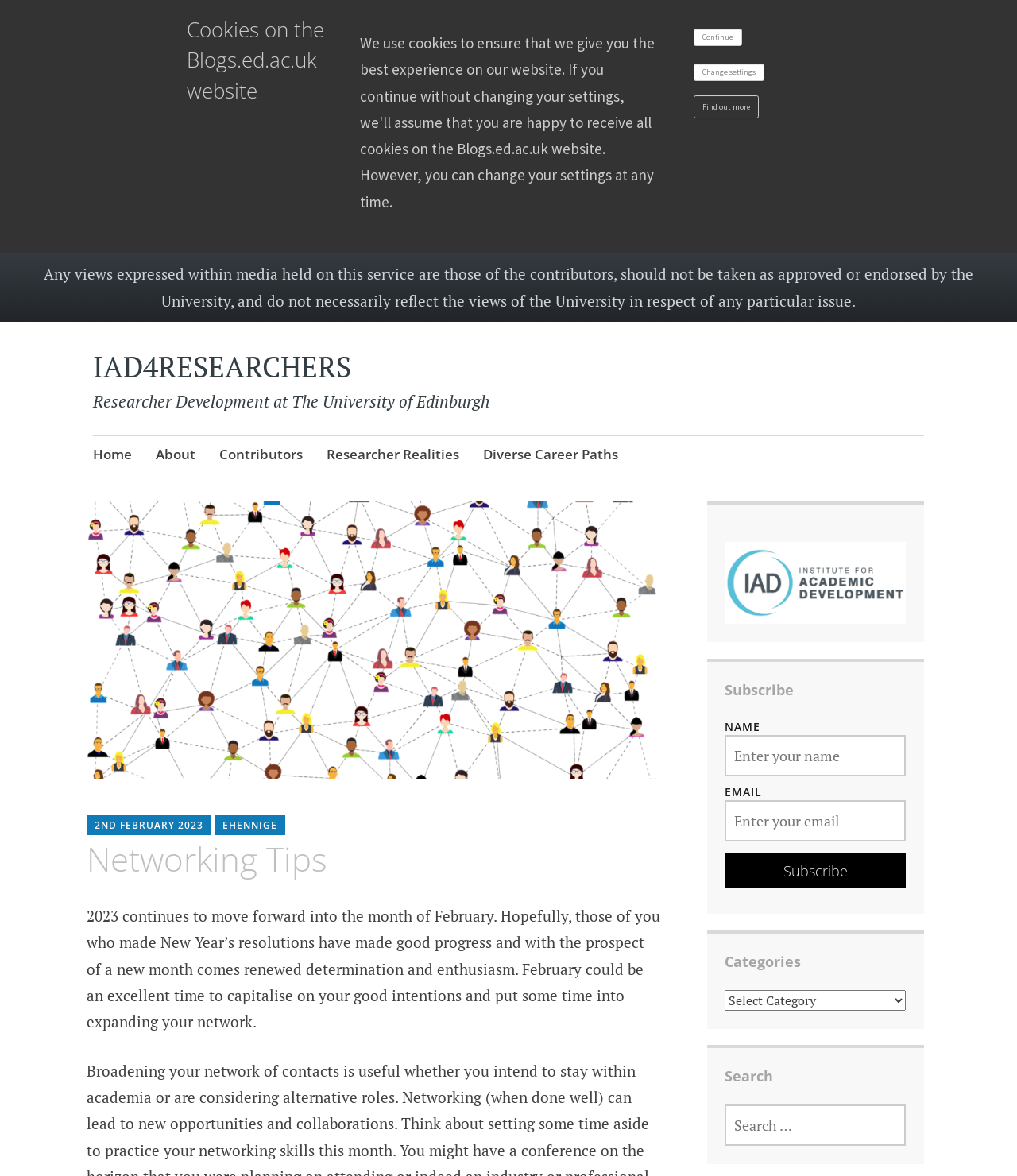Using a single word or phrase, answer the following question: 
Where is the 'Subscribe' button located?

Bottom right